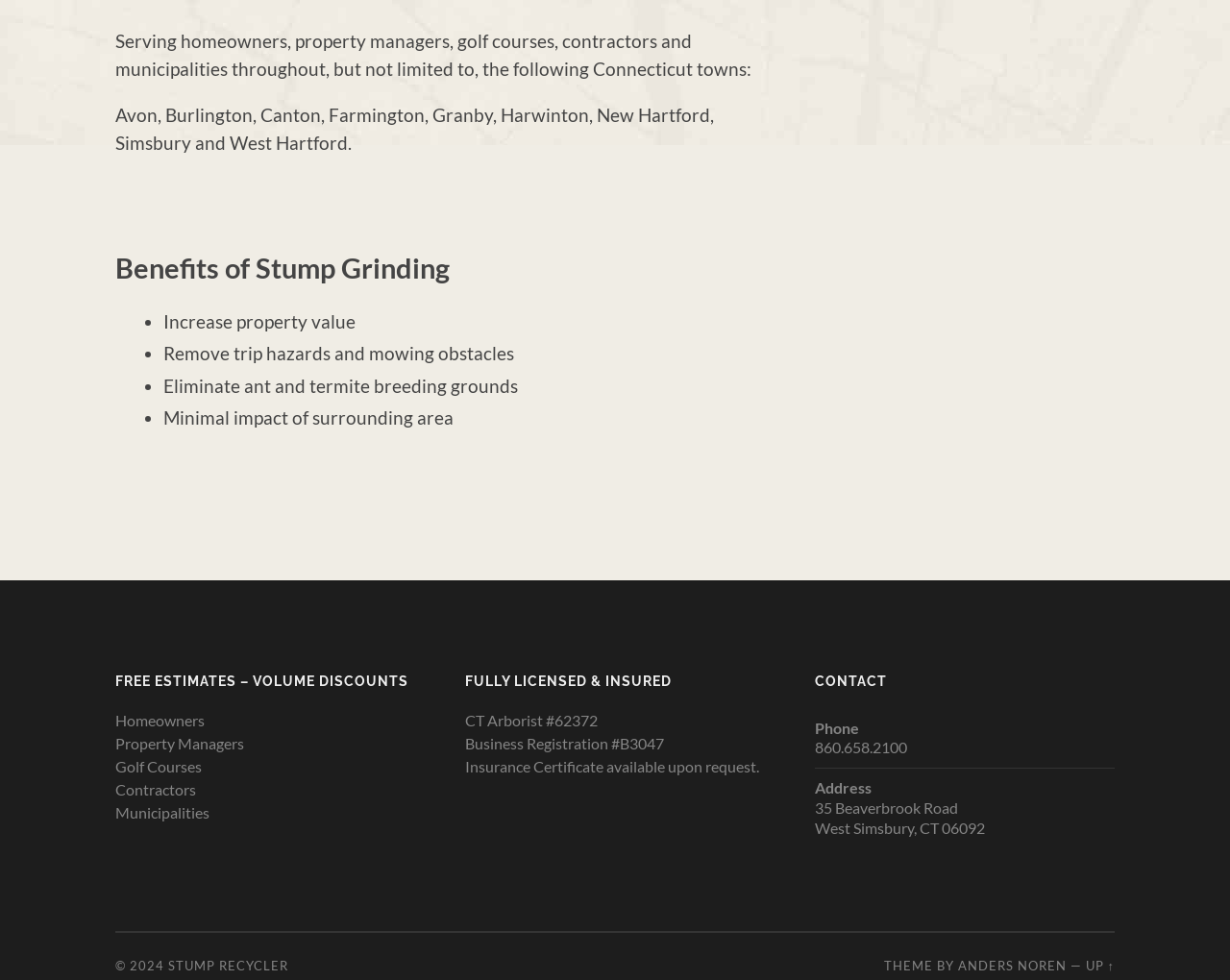Please reply to the following question using a single word or phrase: 
What services are offered to municipalities?

Stump grinding